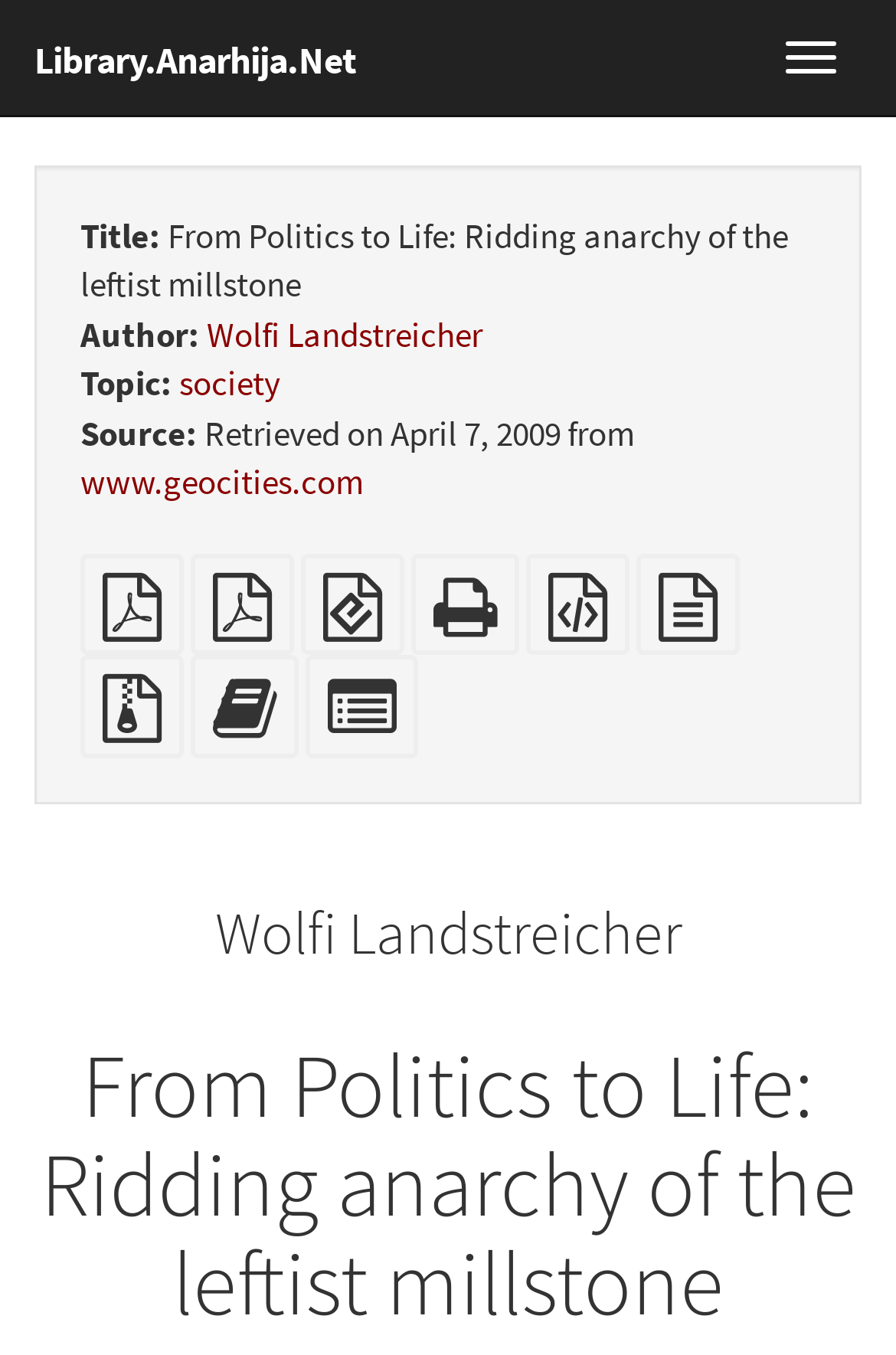Identify the bounding box coordinates of the region that needs to be clicked to carry out this instruction: "Download the PDF version". Provide these coordinates as four float numbers ranging from 0 to 1, i.e., [left, top, right, bottom].

[0.09, 0.44, 0.205, 0.472]